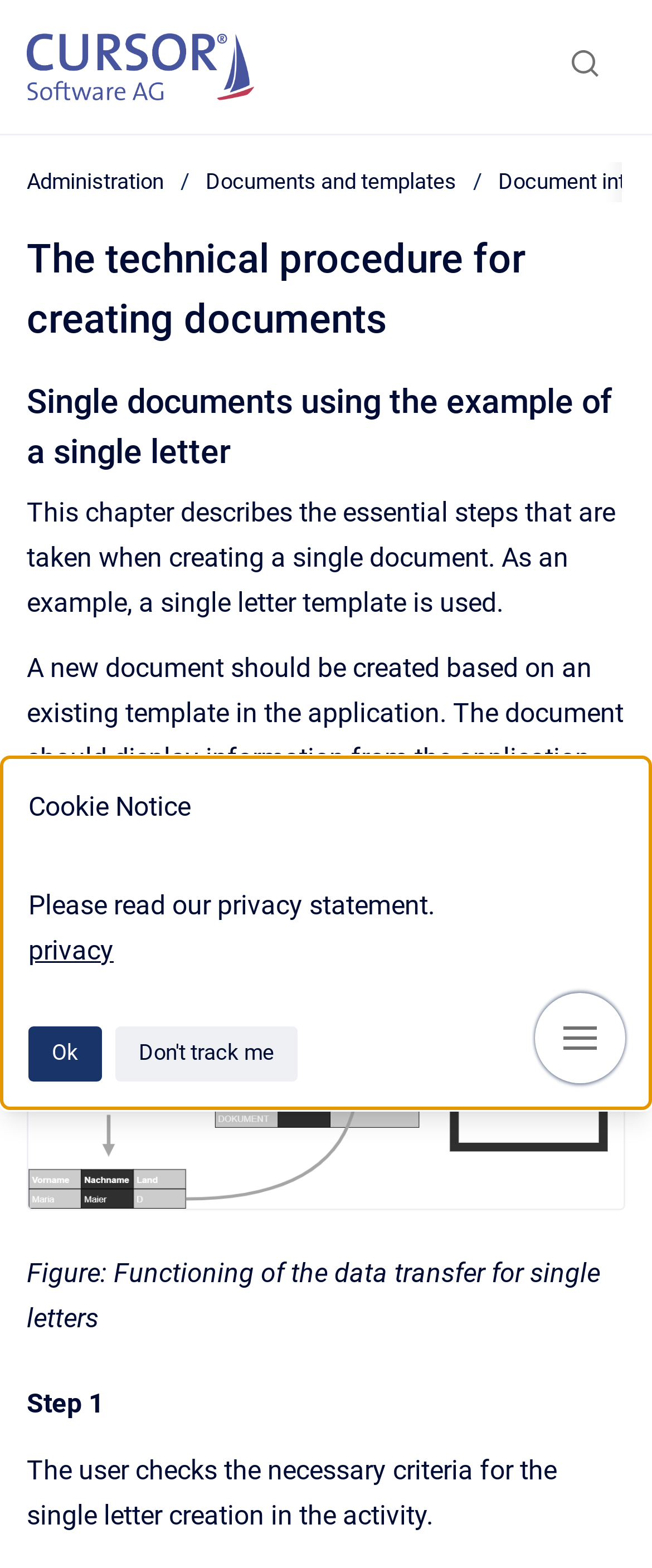Specify the bounding box coordinates of the area to click in order to follow the given instruction: "show navigation."

[0.821, 0.633, 0.959, 0.691]